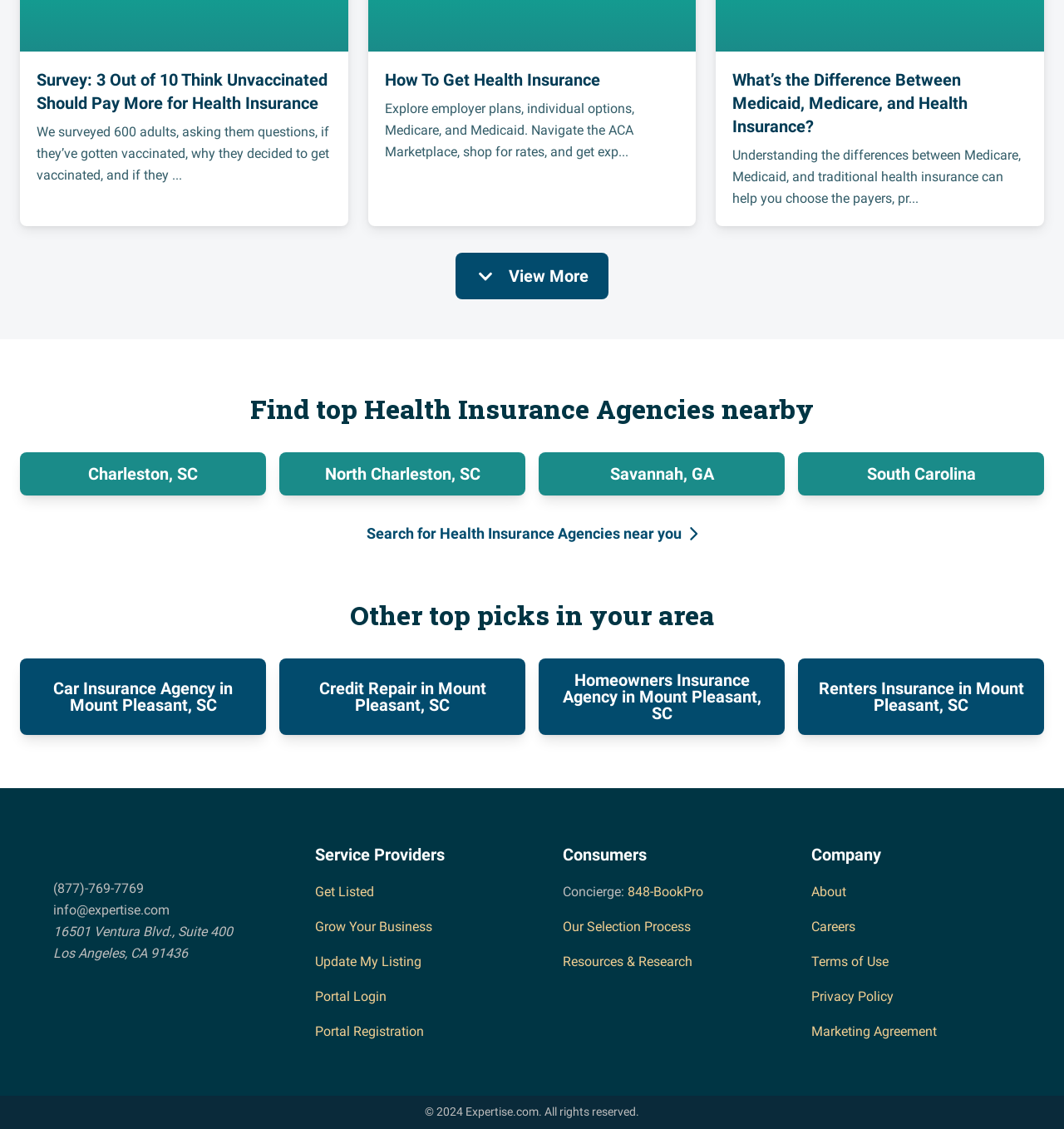Identify the bounding box coordinates for the UI element described as: "alt="twitter"".

[0.094, 0.866, 0.125, 0.896]